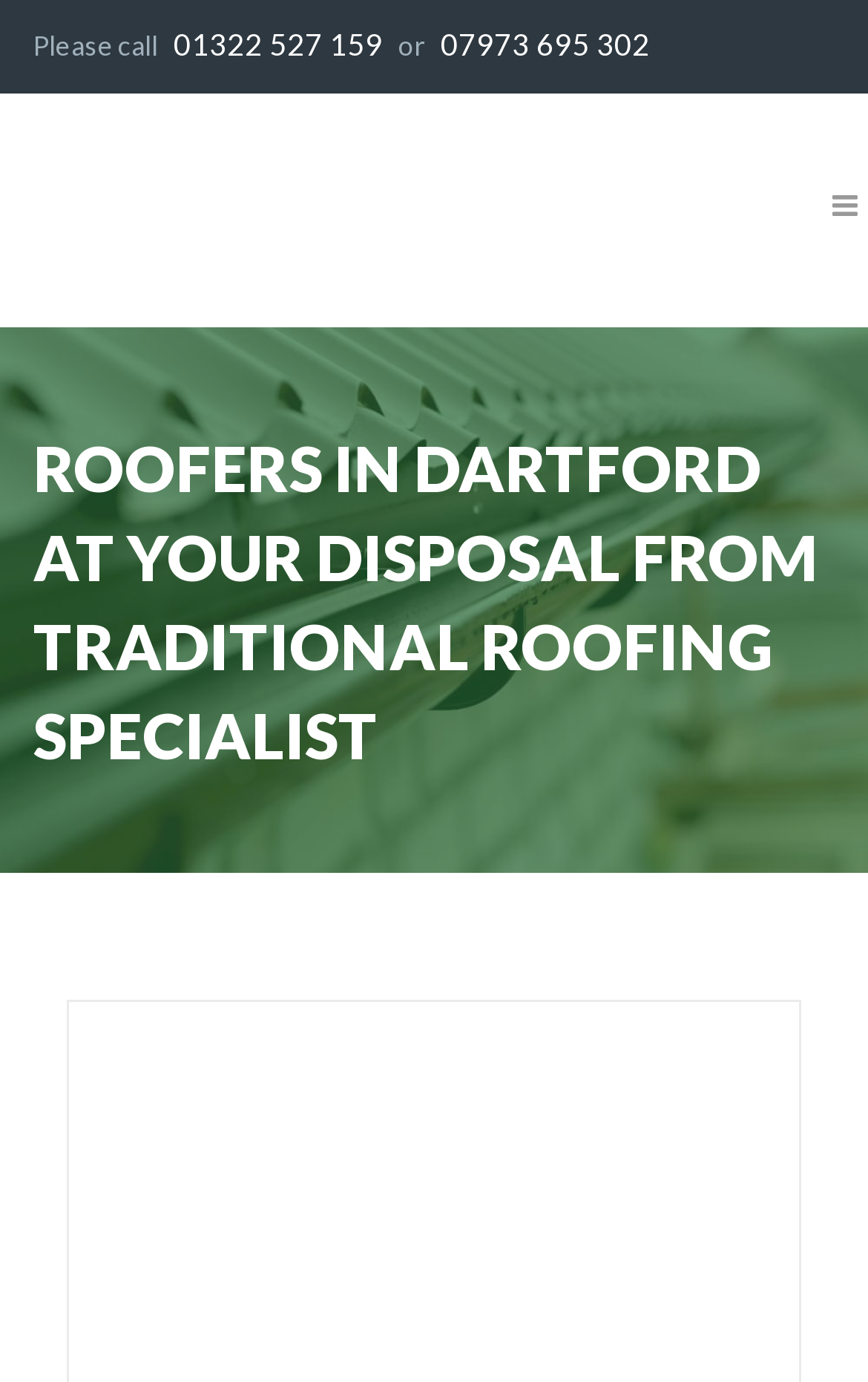Based on the element description "07973 695 302", predict the bounding box coordinates of the UI element.

[0.495, 0.019, 0.762, 0.045]